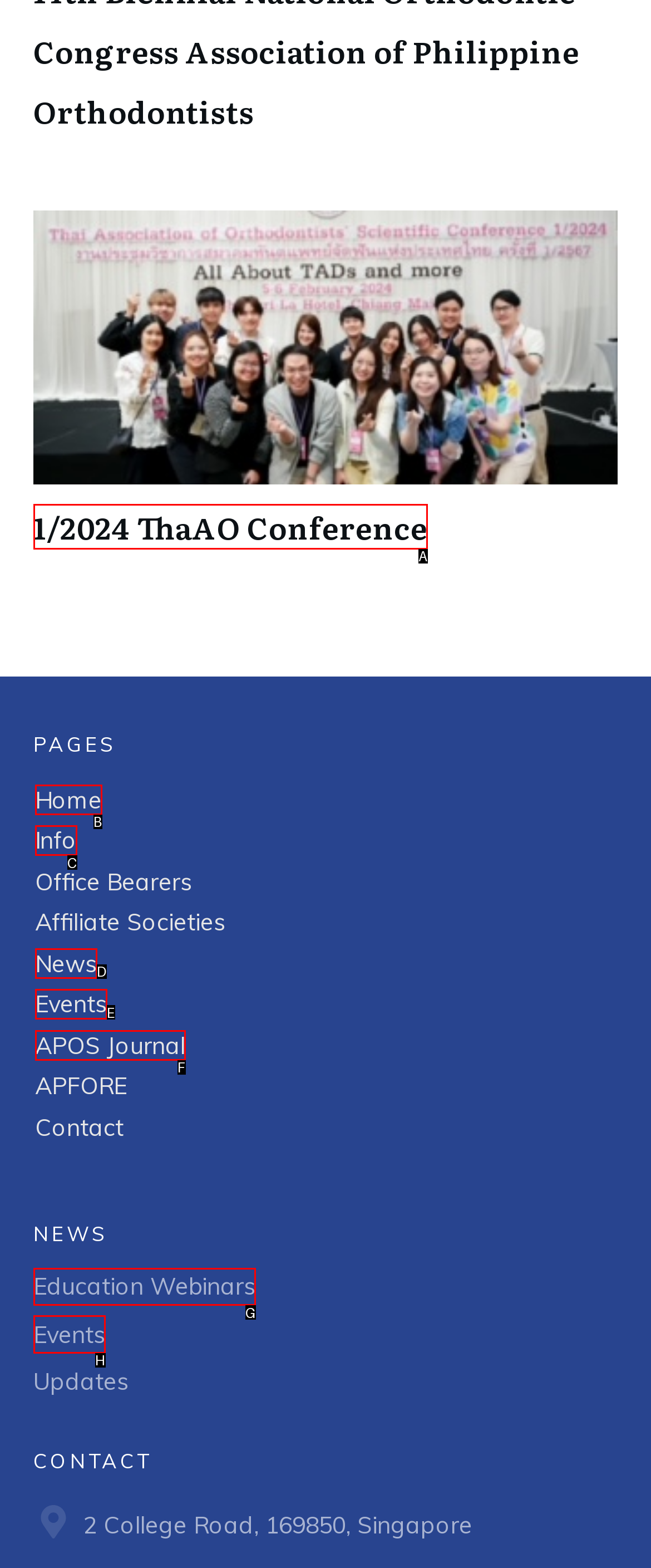Based on the description: Education Webinars, select the HTML element that best fits. Reply with the letter of the correct choice from the options given.

G